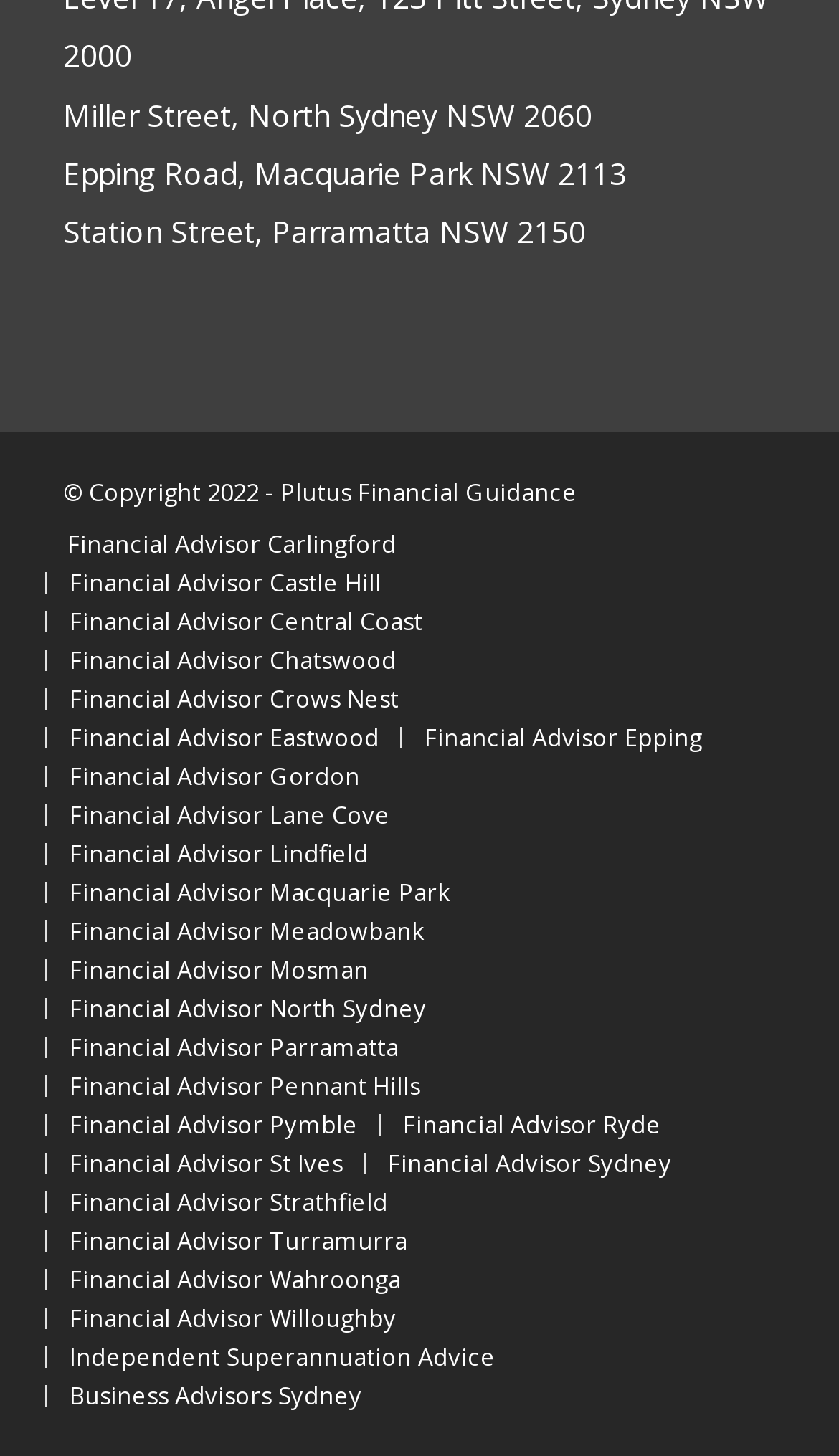Based on the visual content of the image, answer the question thoroughly: Is there a link to independent superannuation advice?

I searched for a link with the text 'Independent Superannuation Advice' and found one, which suggests that there is a page dedicated to this topic.